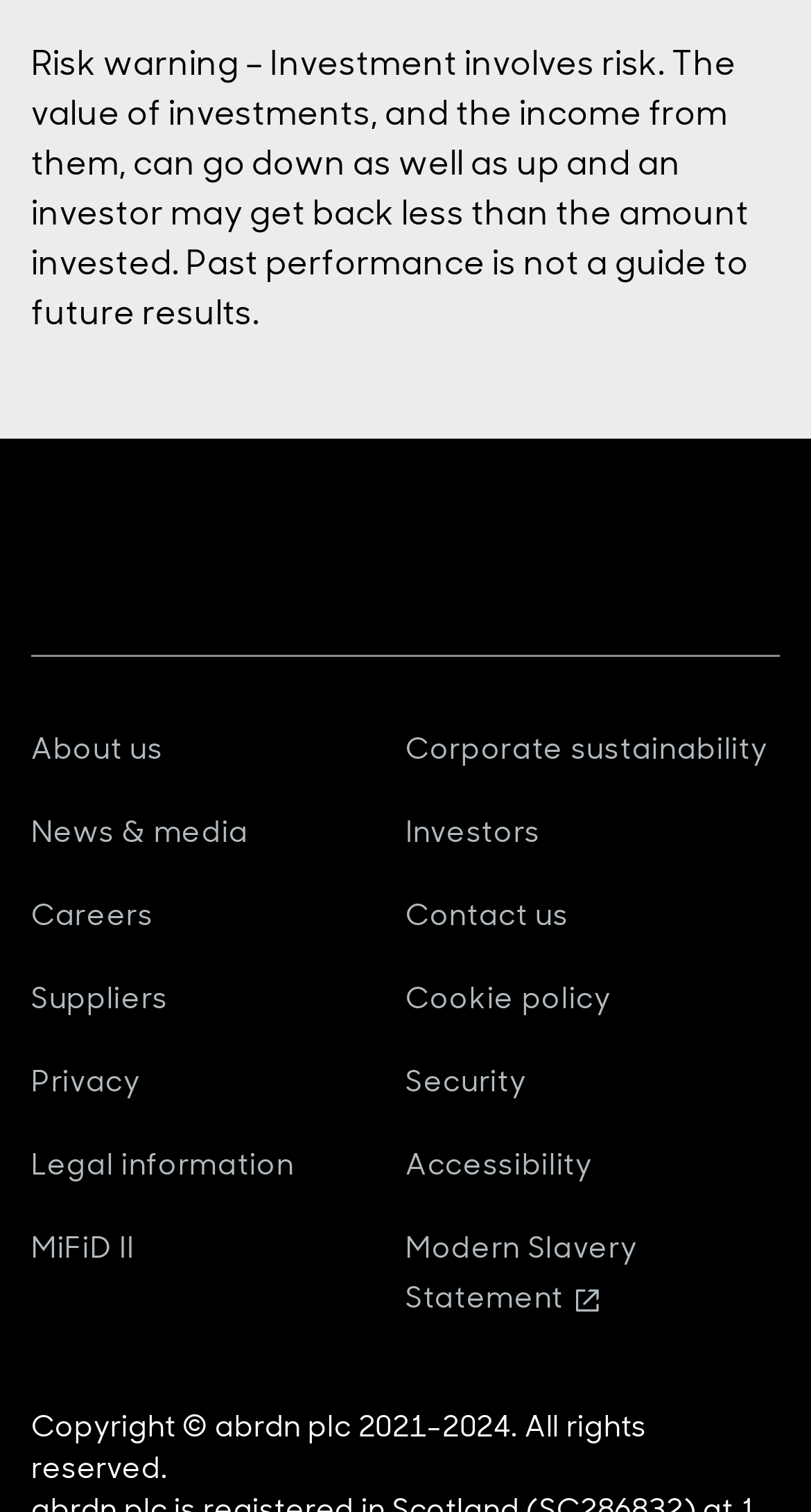Please identify the bounding box coordinates of the element I need to click to follow this instruction: "Go to About us page".

[0.038, 0.482, 0.201, 0.507]